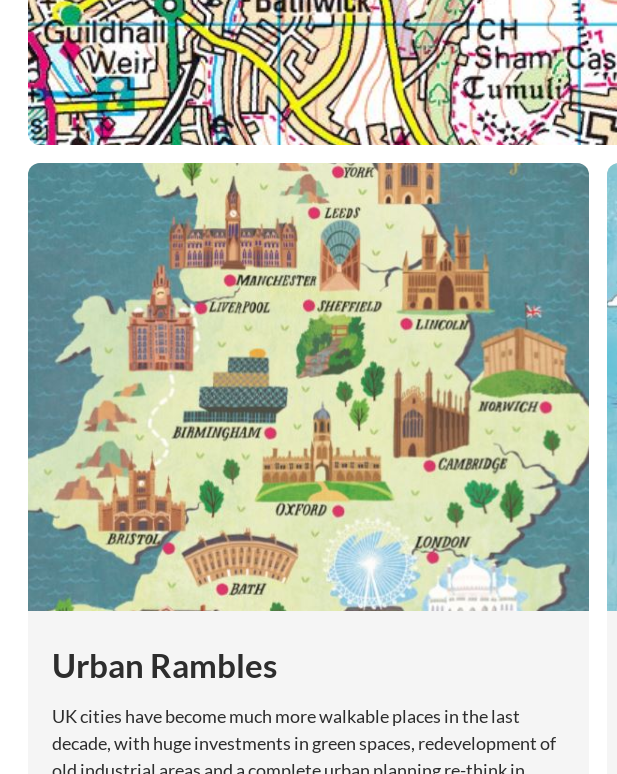Compose an extensive description of the image.

The image depicts a vibrant and intricately designed map of the UK, highlighting various cities and their notable architectural landmarks. Each city is represented with an illustrated building, showcasing its unique character—such as the iconic Liver Building for Liverpool, or the university-style architecture for Cambridge and Oxford. The map is decorated with playful colors against a soft blue background, which enhances the charm of urban exploration. Below the map, the title "Urban Rambles" suggests a theme of walking and exploring these cities. An accompanying text elaborates on the transformation of UK cities over the past decade, emphasizing increased walkability and urban beautification through investments in green spaces and redevelopment projects. This visual encourages viewers to appreciate the diverse landscapes and architectural heritage of urban Britain.